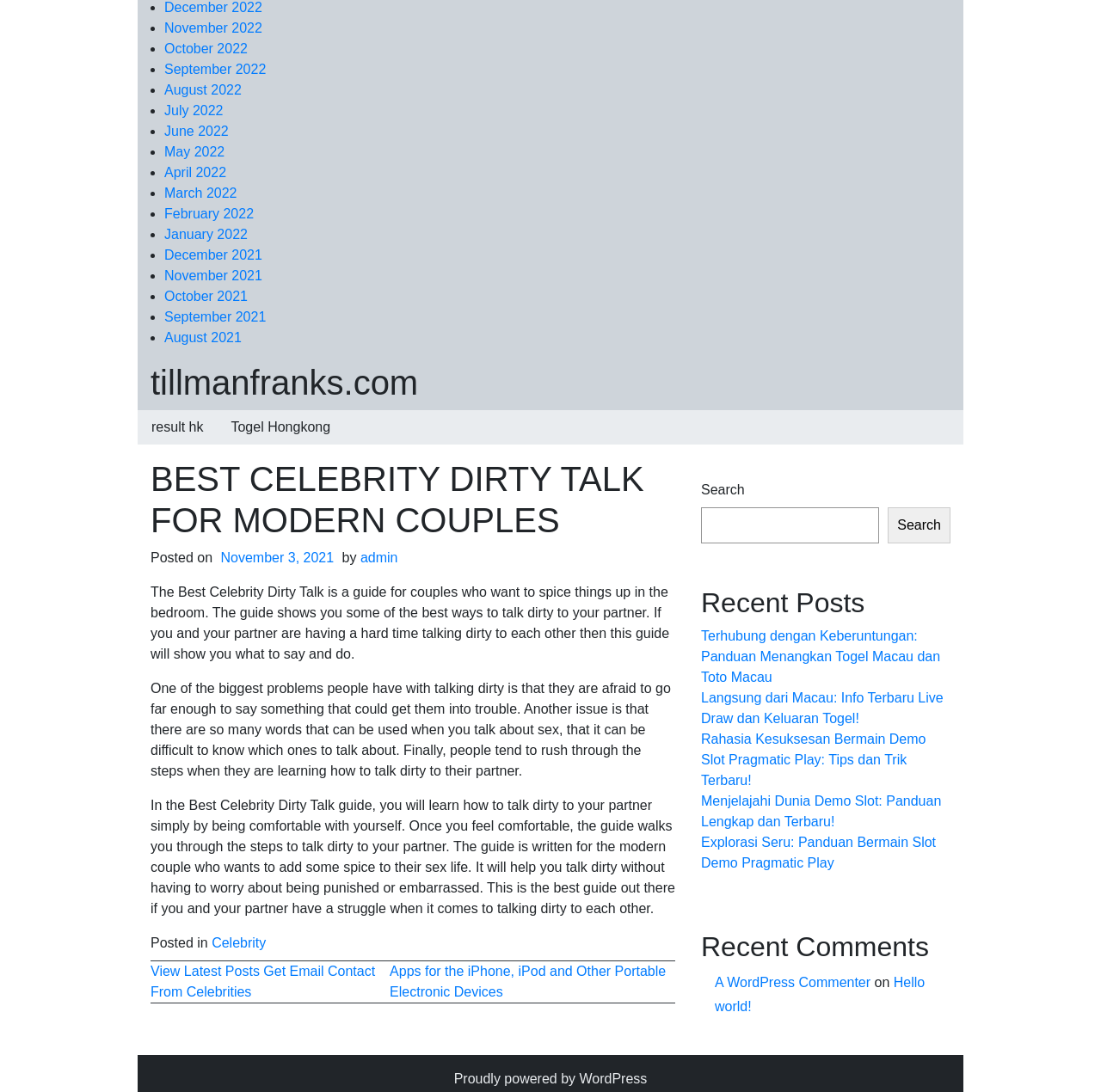Determine the bounding box for the described HTML element: "admin". Ensure the coordinates are four float numbers between 0 and 1 in the format [left, top, right, bottom].

[0.327, 0.504, 0.361, 0.517]